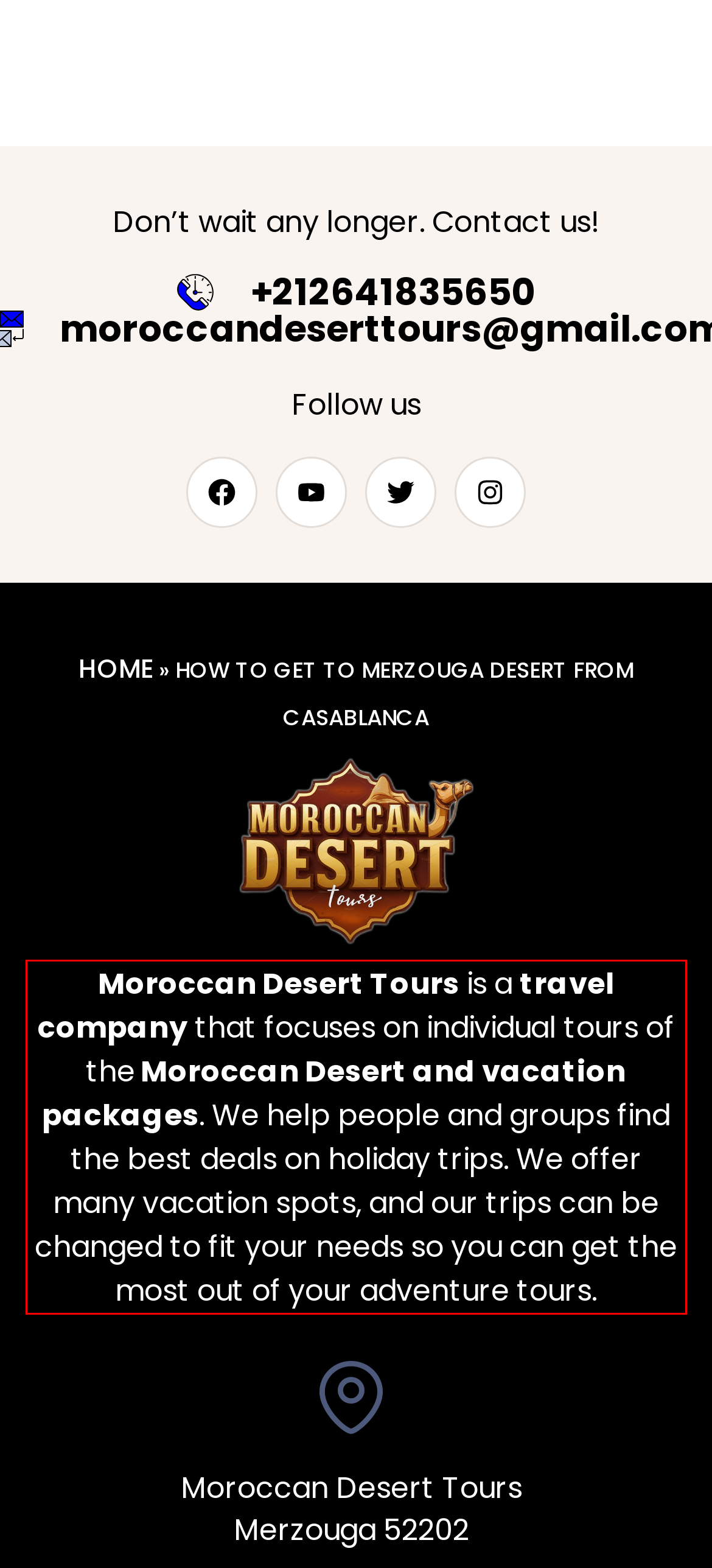Please extract the text content within the red bounding box on the webpage screenshot using OCR.

Moroccan Desert Tours is a travel company that focuses on individual tours of the Moroccan Desert and vacation packages. We help people and groups find the best deals on holiday trips. We offer many vacation spots, and our trips can be changed to fit your needs so you can get the most out of your adventure tours.